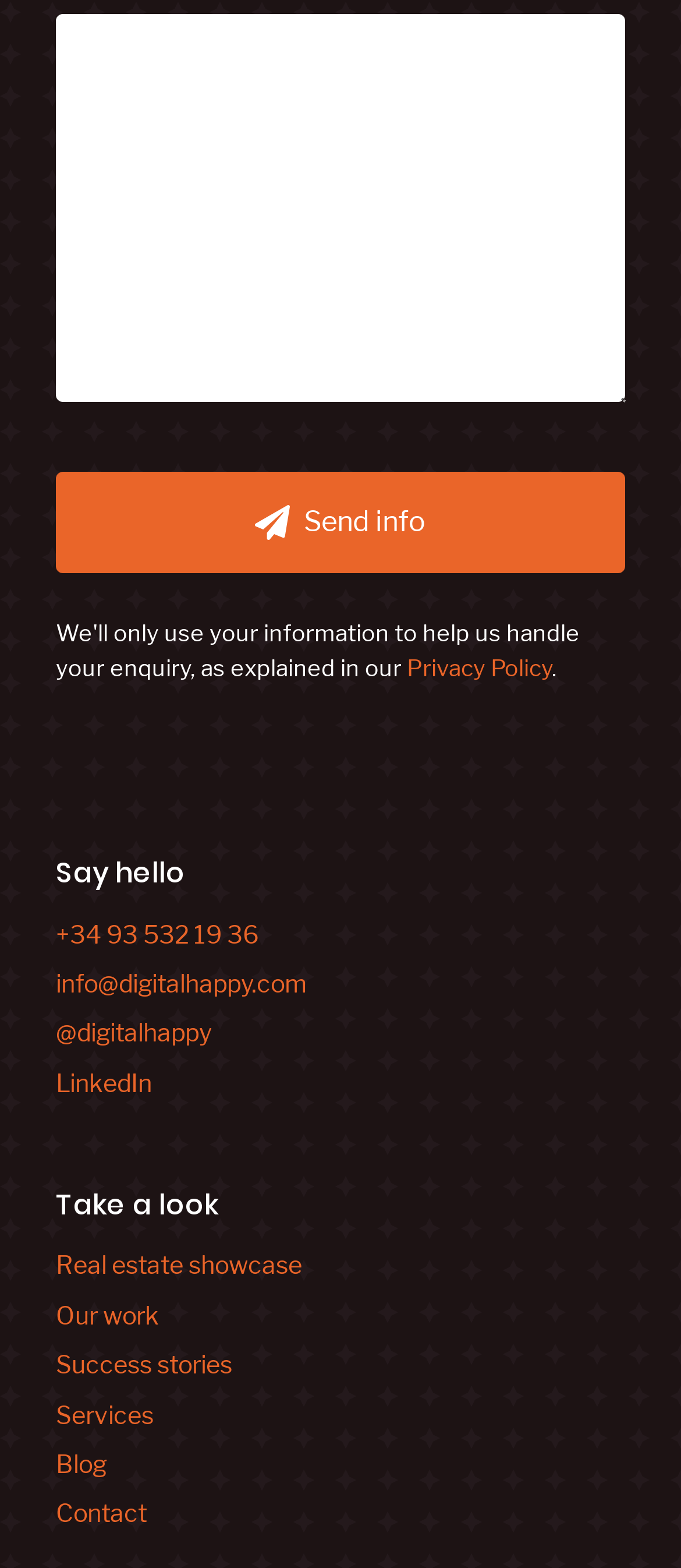What type of content is available under 'Take a look'?
Kindly answer the question with as much detail as you can.

The 'Take a look' heading is followed by links to 'Real estate showcase', 'Our work', 'Success stories', and other similar content, indicating that it is a section that provides examples or showcases of the website's content.